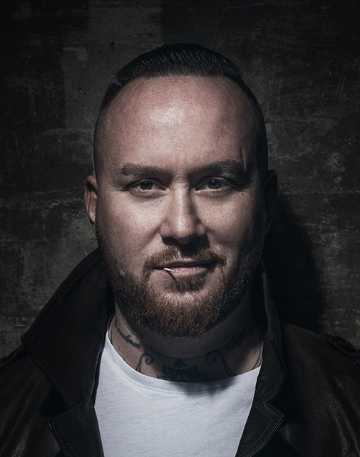Offer an in-depth description of the image.

This image features a headshot of Fabio Antenore, an internationally acclaimed photographer and digital artist. He is known for his innovative approach to landscape photography, particularly in urban and natural settings. The portrait captures him with a confident expression, dressed in a dark leather jacket, highlighting his rugged individuality. He is prominently featured against a textured backdrop, which adds depth and contrast to the image. Fabio has made significant contributions to the art world, being recognized as the inventor of “Hyperreal Landscape Photography” and a pioneer of the “Timeblending Technique.” In addition to his artistic endeavors, he lectures on photography at the SAE Institute in Zurich, inspiring the next generation of photographers while also engaging in the NFT community to explore new artistic techniques.